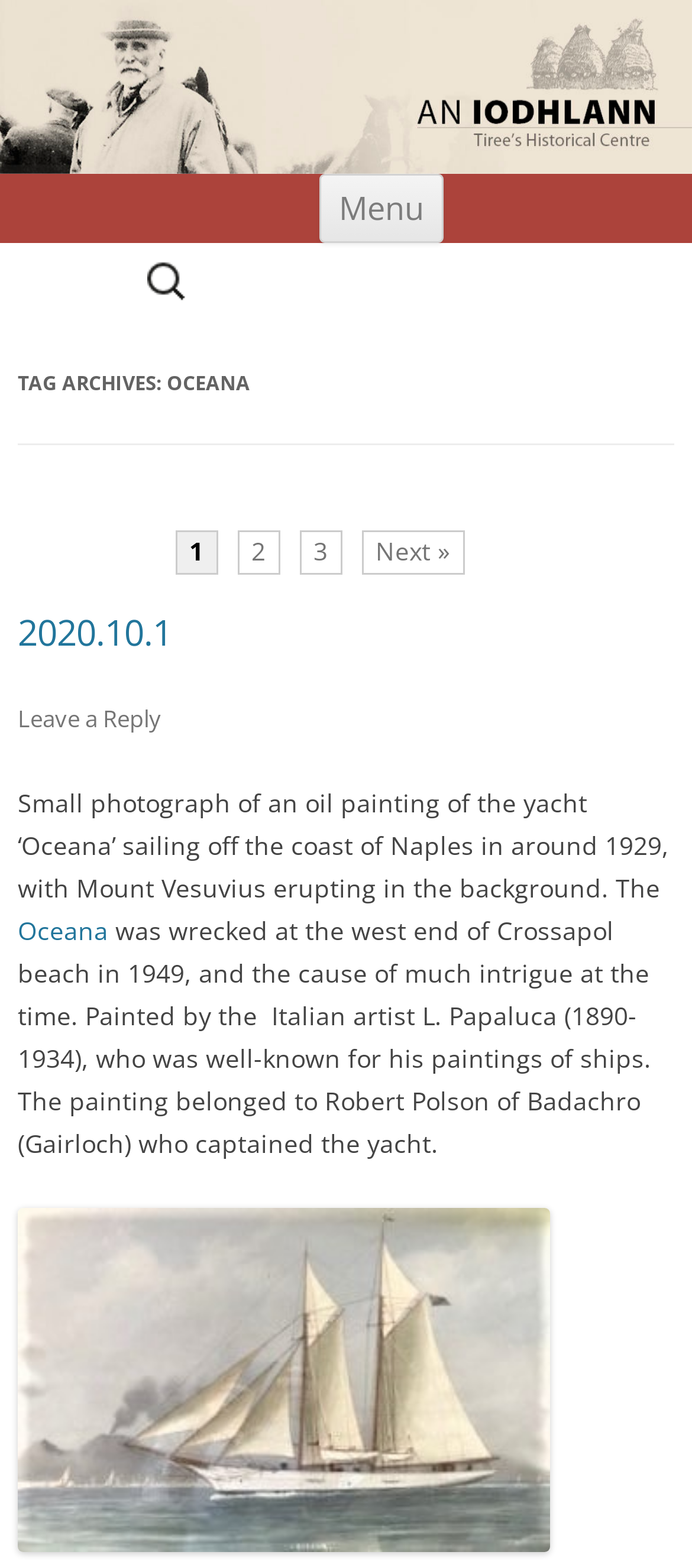Write an extensive caption that covers every aspect of the webpage.

This webpage is about Tiree's Historical Centre, specifically showcasing the history of the yacht 'Oceana'. At the top, there is a main header section that takes up about 11% of the screen's height, containing a slideshow. Below the slideshow, there is a menu button and a "Skip to content" link. 

On the left side, there is a search bar with a label "Search for:" and a search box. Below the search bar, there is a header section with the title "TAG ARCHIVES: OCEANA". 

The main content area is divided into sections, with each section having a heading, links, and text. The first section has a heading "2020.10.1" and a link to the same title. Below this section, there is a static text describing a photograph of the yacht 'Oceana' sailing off the coast of Naples in around 1929, with Mount Vesuvius erupting in the background. There are also links to "Oceana" and an empty link. 

The text continues to describe the history of the yacht, including its wreck at the west end of Crossapol beach in 1949 and the artist who painted it. There are a total of 5 links and 4 headings on the page, with 3 links at the bottom of the page for pagination.